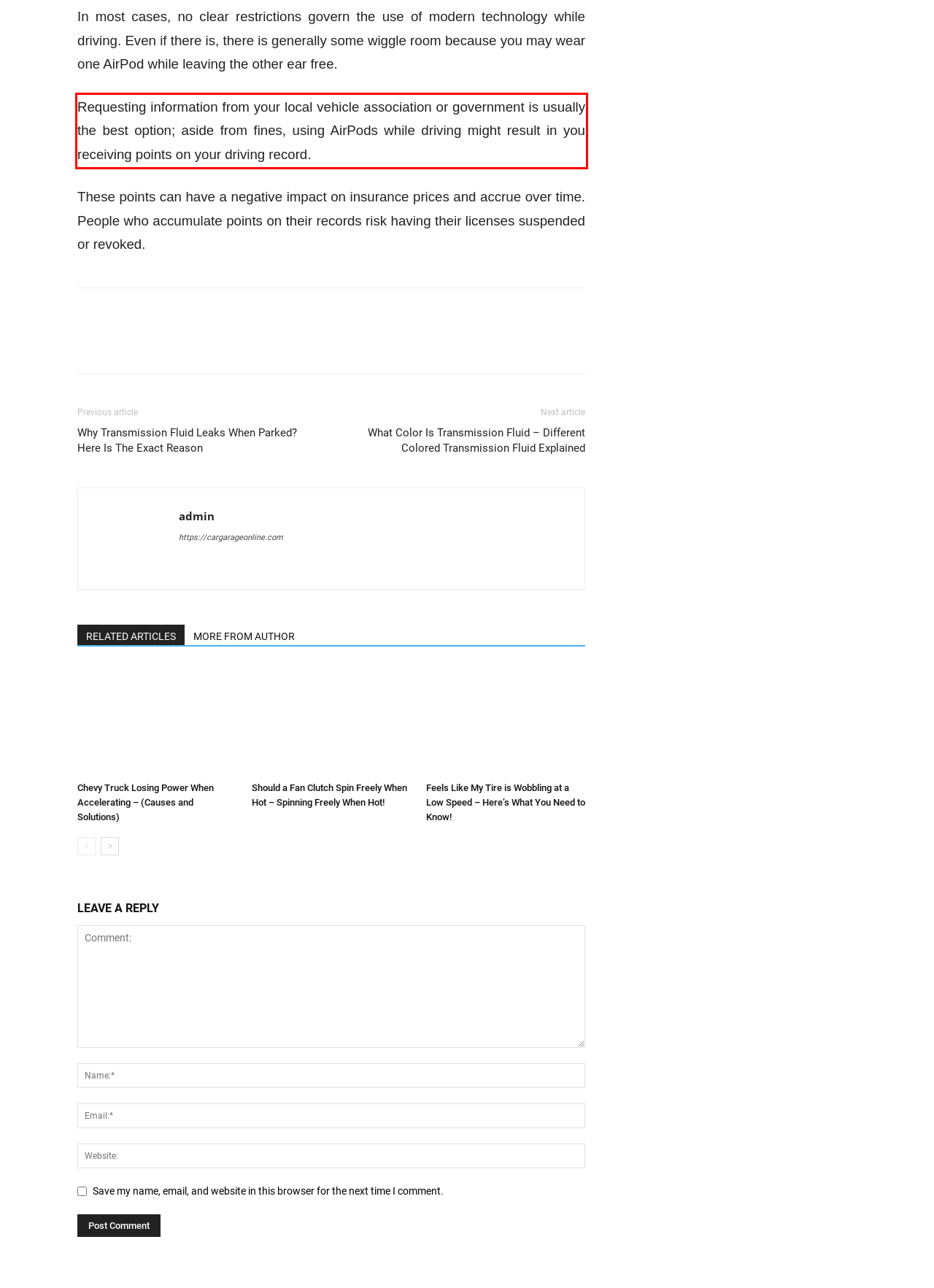You are presented with a screenshot containing a red rectangle. Extract the text found inside this red bounding box.

Requesting information from your local vehicle association or government is usually the best option; aside from fines, using AirPods while driving might result in you receiving points on your driving record.